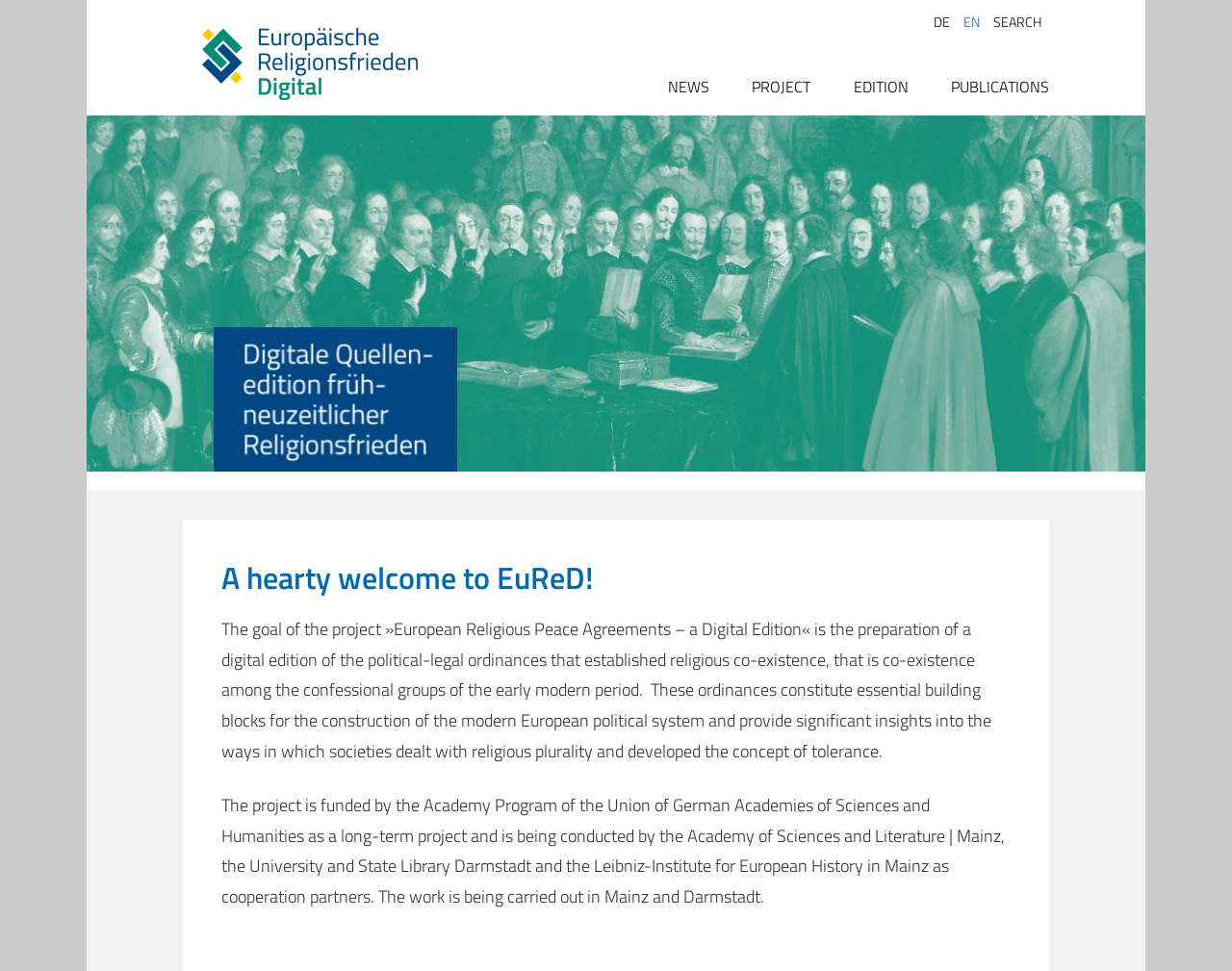Specify the bounding box coordinates of the region I need to click to perform the following instruction: "View news". The coordinates must be four float numbers in the range of 0 to 1, i.e., [left, top, right, bottom].

[0.542, 0.077, 0.576, 0.101]